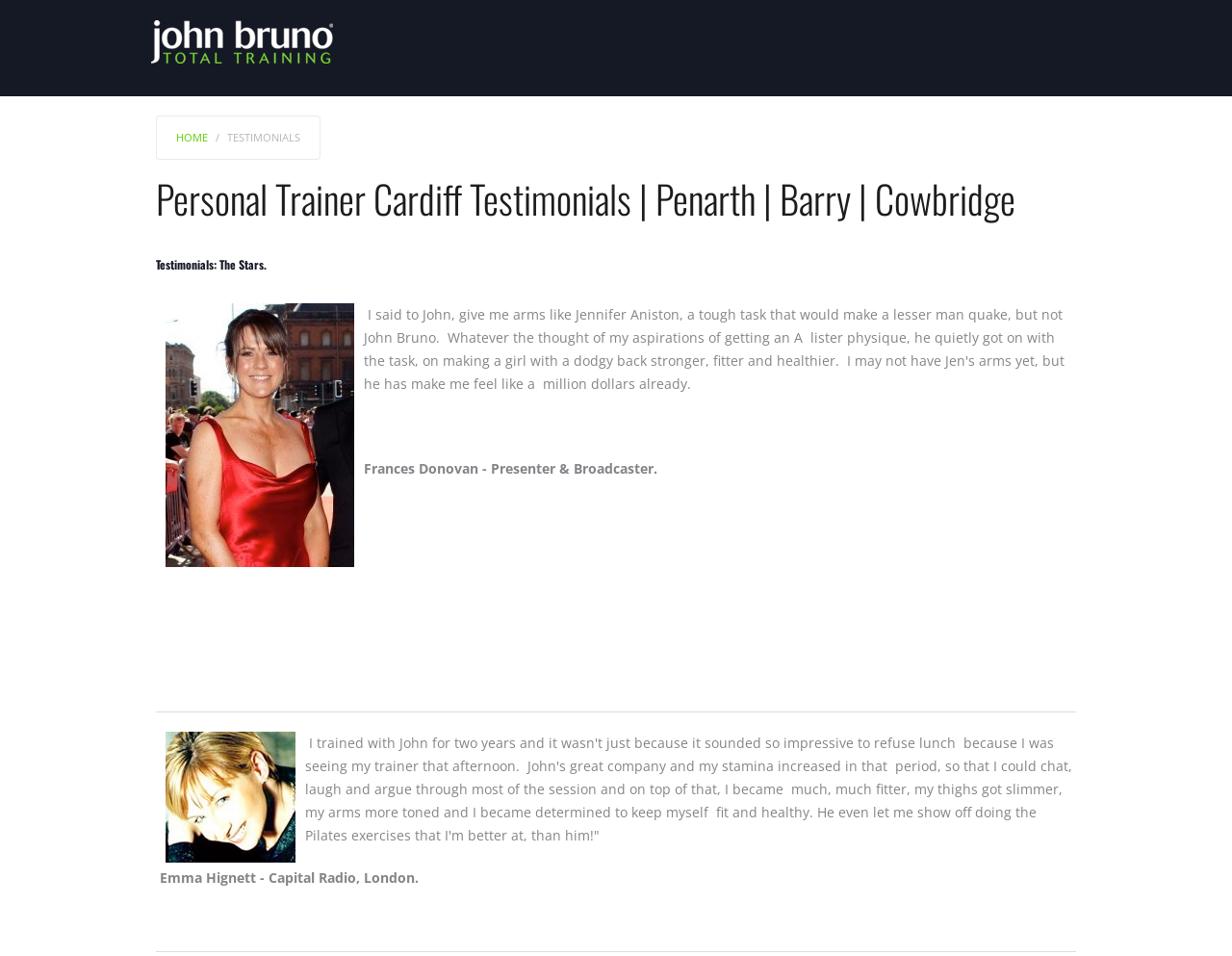Determine the coordinates of the bounding box that should be clicked to complete the instruction: "Check the VIDEO section". The coordinates should be represented by four float numbers between 0 and 1: [left, top, right, bottom].

[0.846, 0.118, 0.884, 0.188]